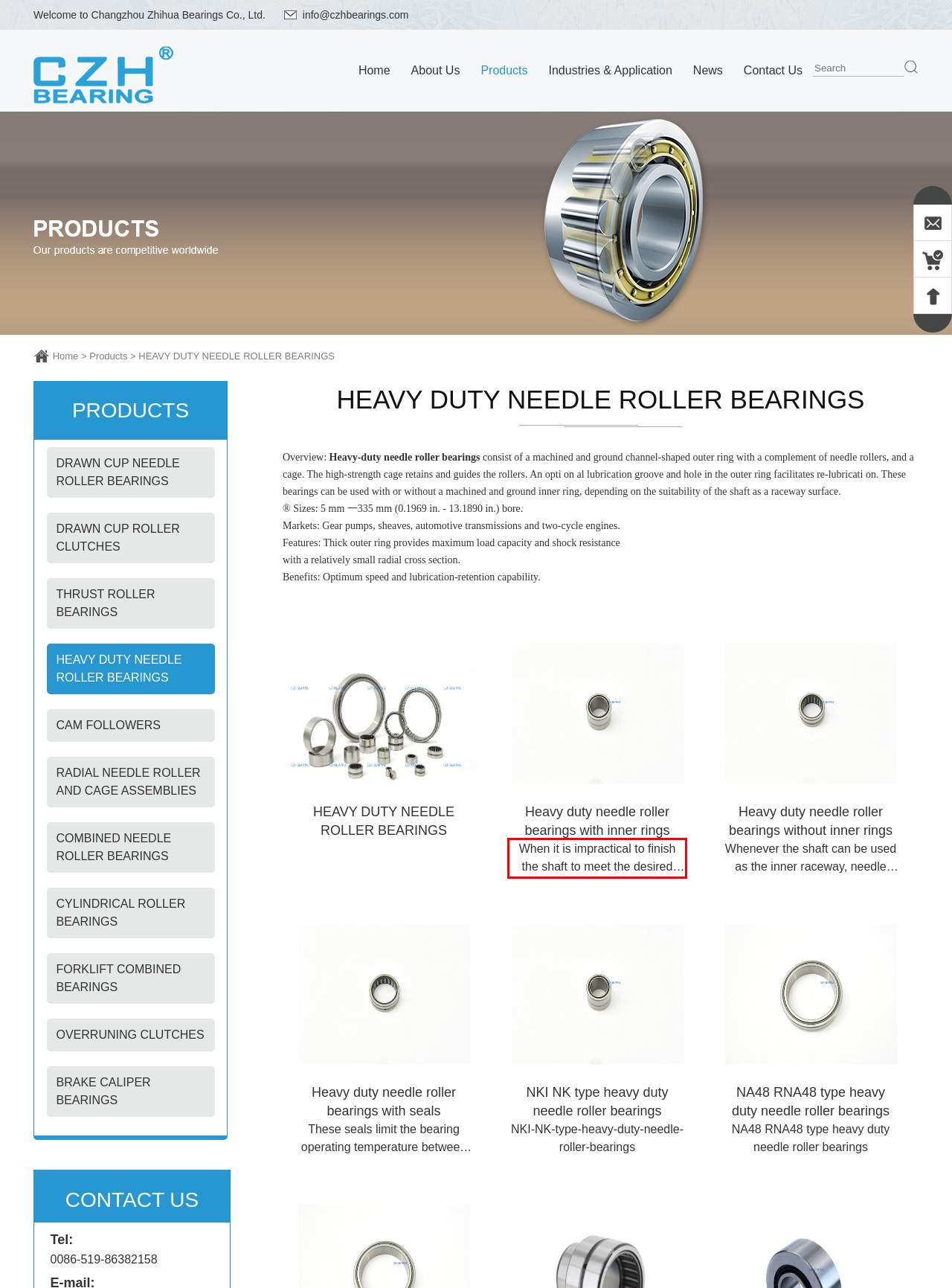Analyze the red bounding box in the provided webpage screenshot and generate the text content contained within.

When it is impractical to finish the shaft to meet the desired raceway design requirements, an inner ring may be used. Standard needle roller bearings are available with inner rings (such as the NA Series) forming complete bearings. Bearings furnished with inner rings meet the quality requirements in accordance with ISO standards.